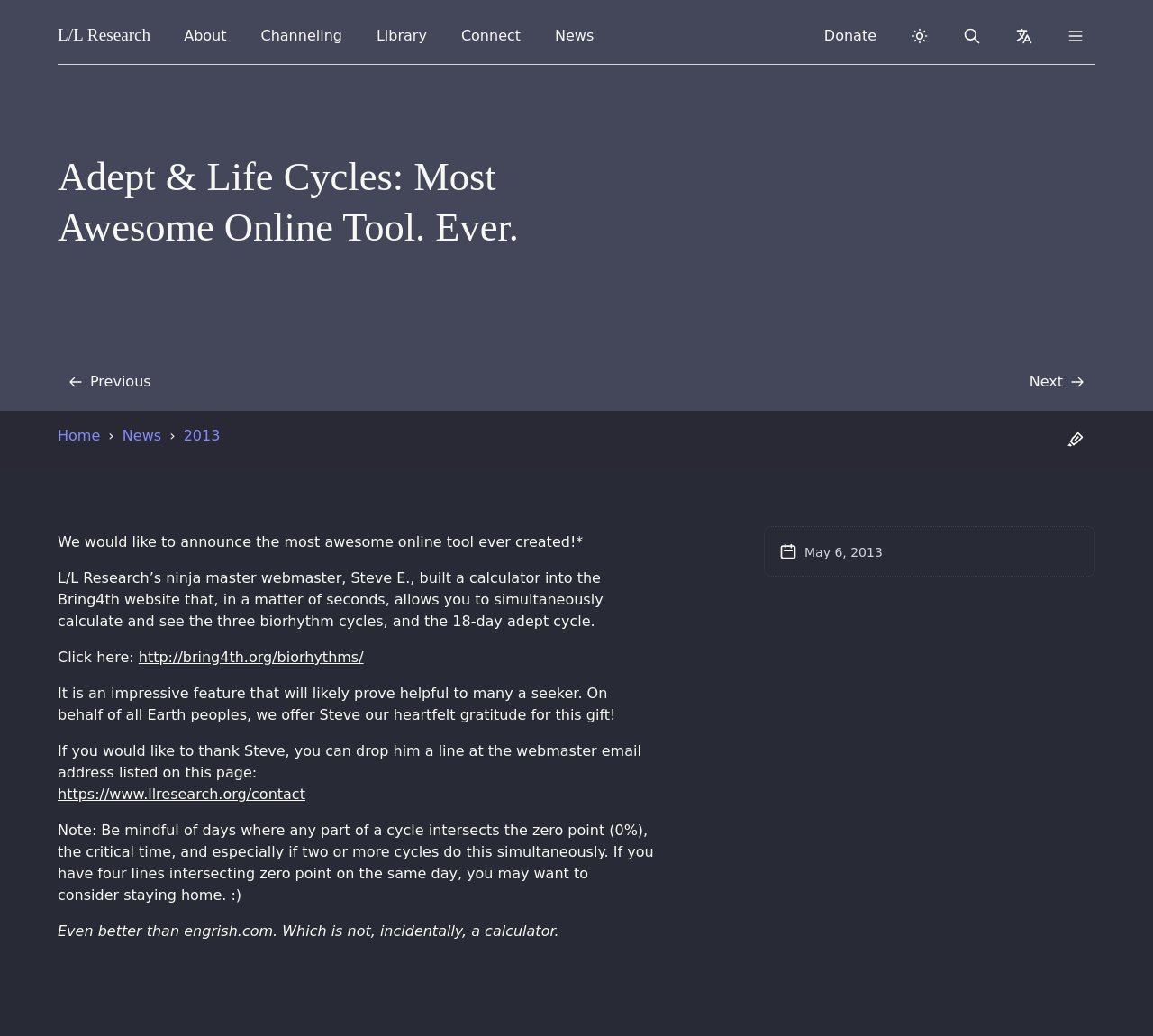Identify the bounding box coordinates of the section to be clicked to complete the task described by the following instruction: "Go to the 'News' page". The coordinates should be four float numbers between 0 and 1, formatted as [left, top, right, bottom].

[0.106, 0.413, 0.14, 0.429]